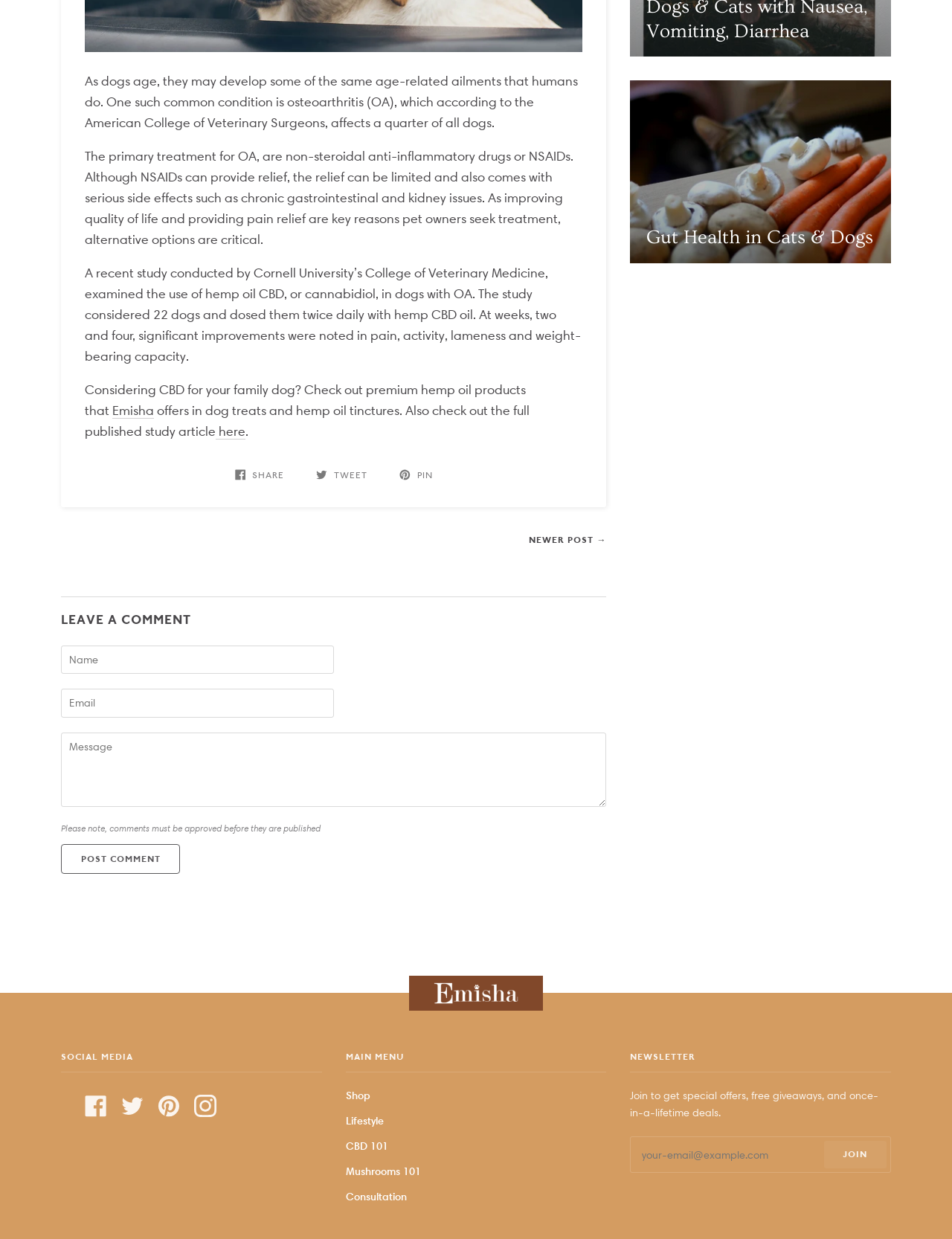Determine the bounding box for the UI element that matches this description: "aria-label="Search..." name="q" placeholder="Search..."".

None